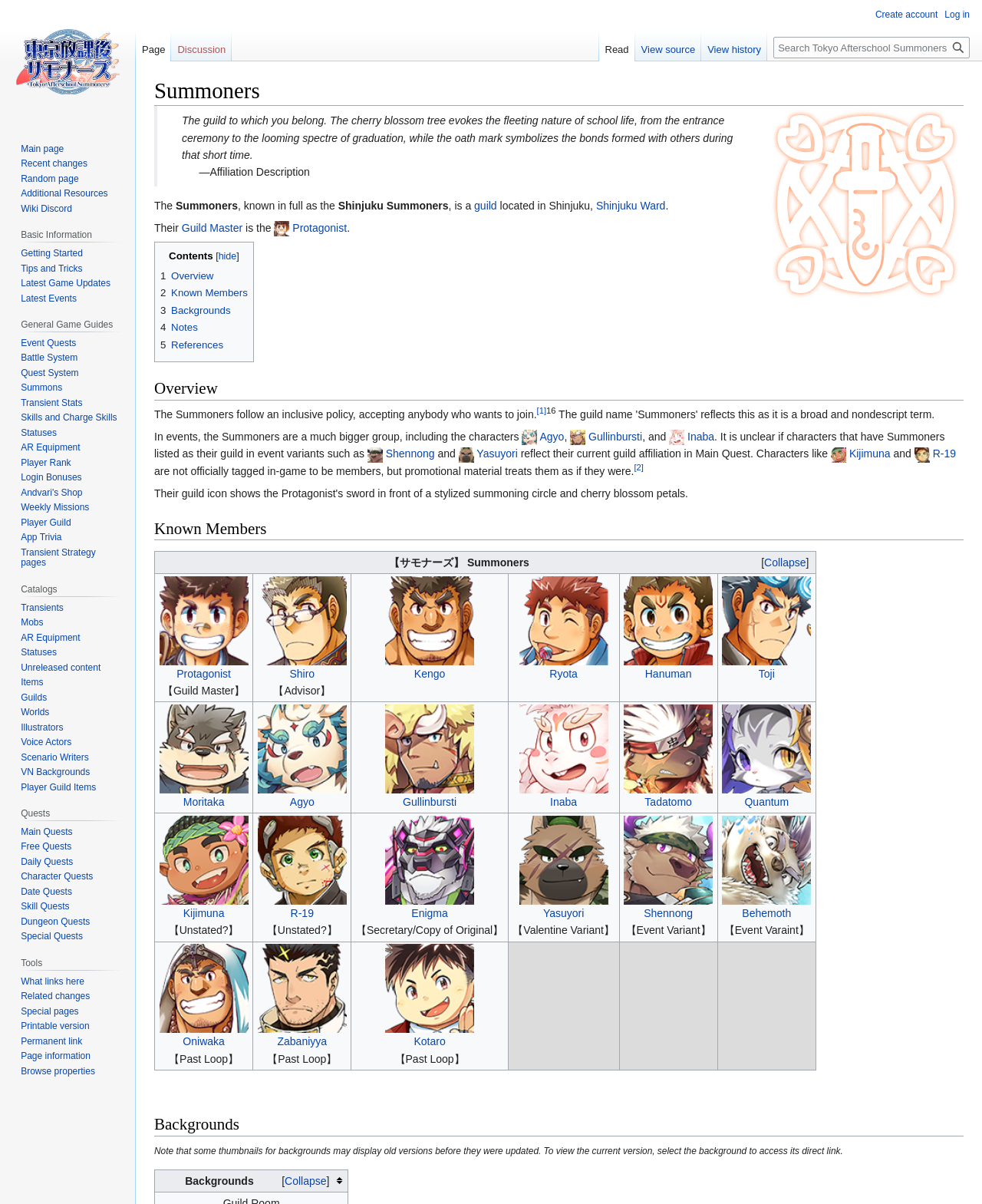Please locate the clickable area by providing the bounding box coordinates to follow this instruction: "View the 'SummonersGuildIcon.png' image".

[0.781, 0.088, 0.981, 0.251]